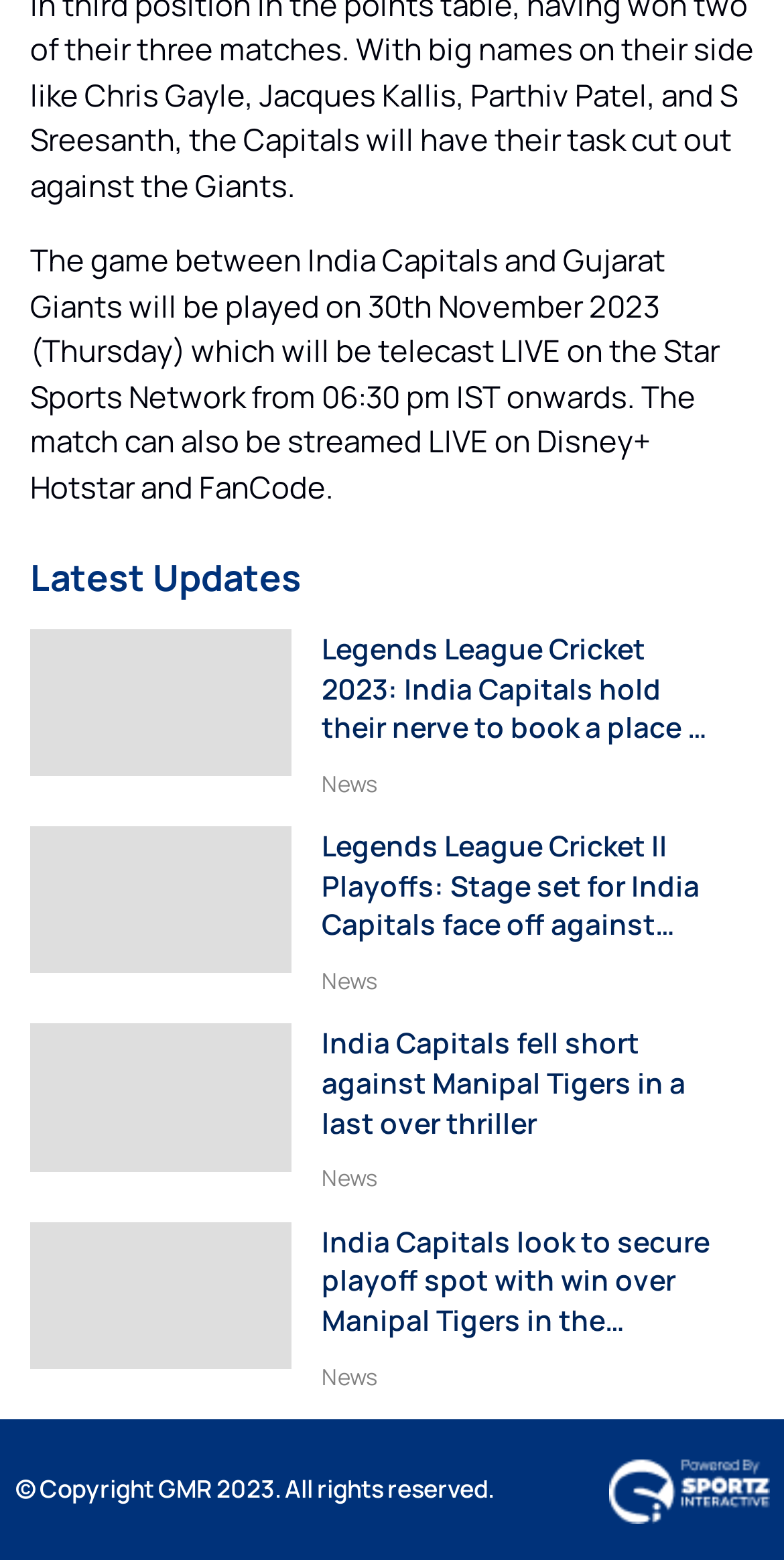How many articles are listed on the webpage?
Using the image, provide a concise answer in one word or a short phrase.

4